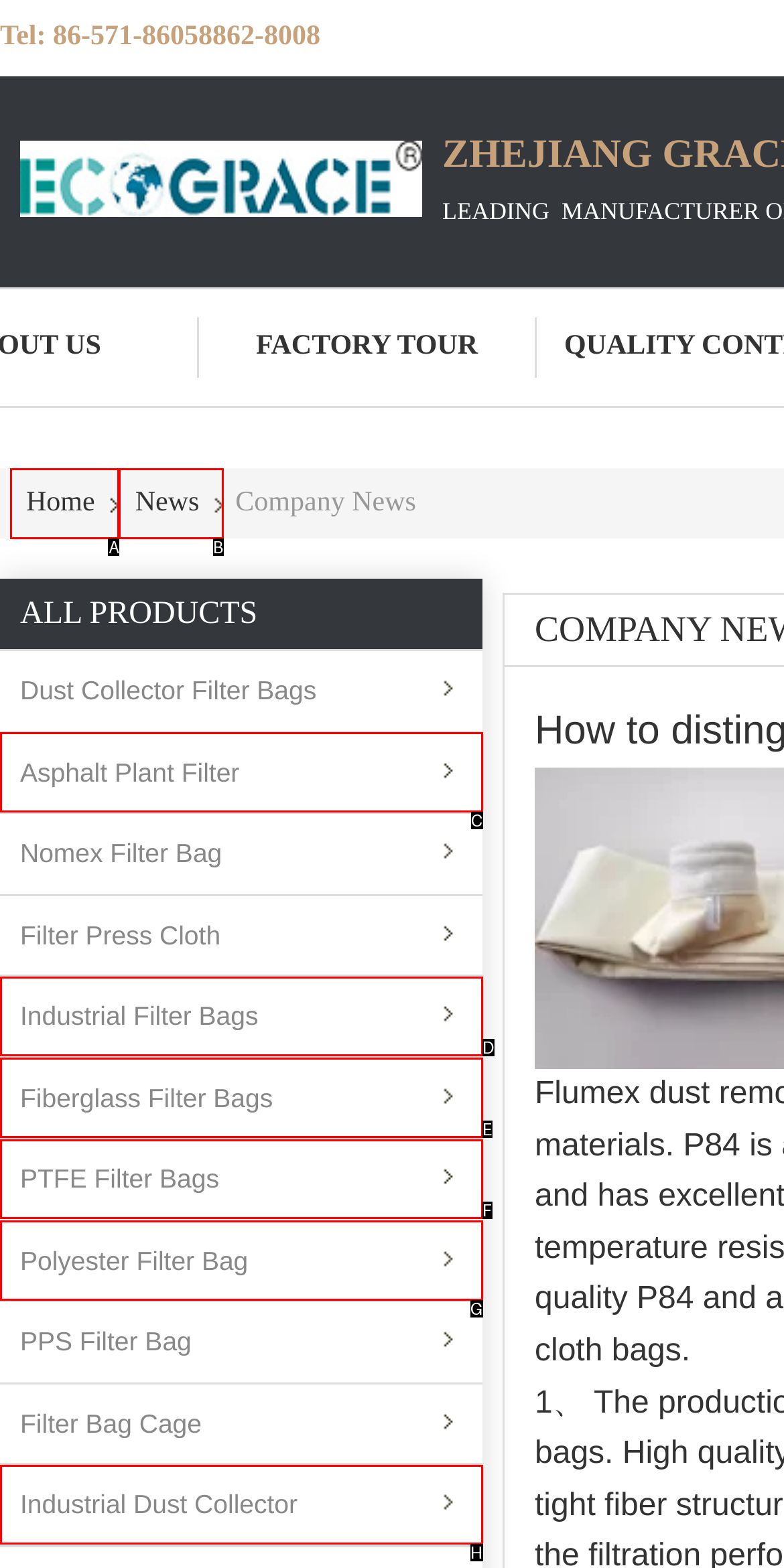Determine the UI element that matches the description: News
Answer with the letter from the given choices.

B